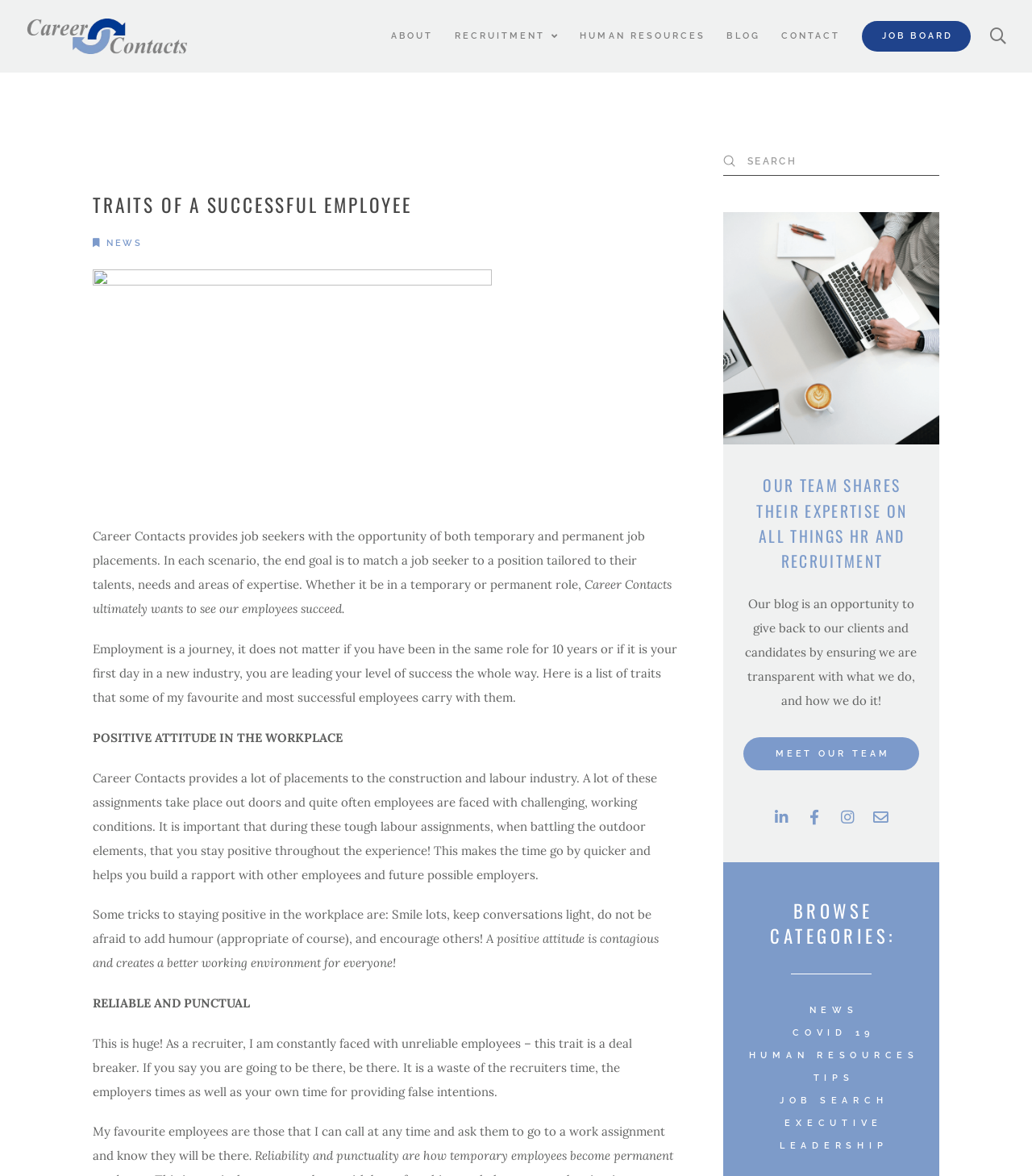Determine the bounding box coordinates for the UI element with the following description: "parent_node: Search name="s" placeholder="Search"". The coordinates should be four float numbers between 0 and 1, represented as [left, top, right, bottom].

[0.724, 0.132, 0.889, 0.143]